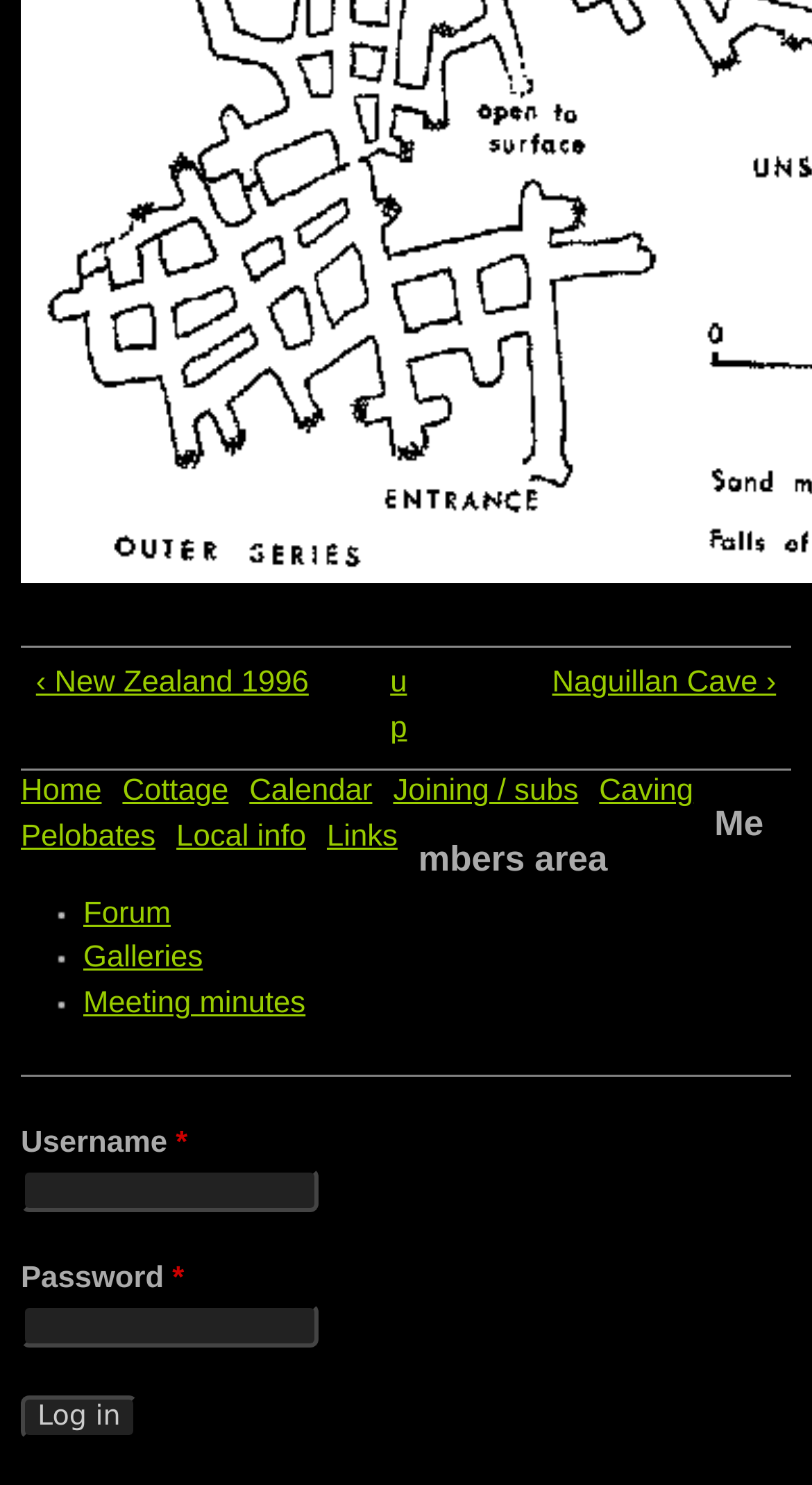Find and specify the bounding box coordinates that correspond to the clickable region for the instruction: "go to home page".

[0.026, 0.522, 0.125, 0.545]